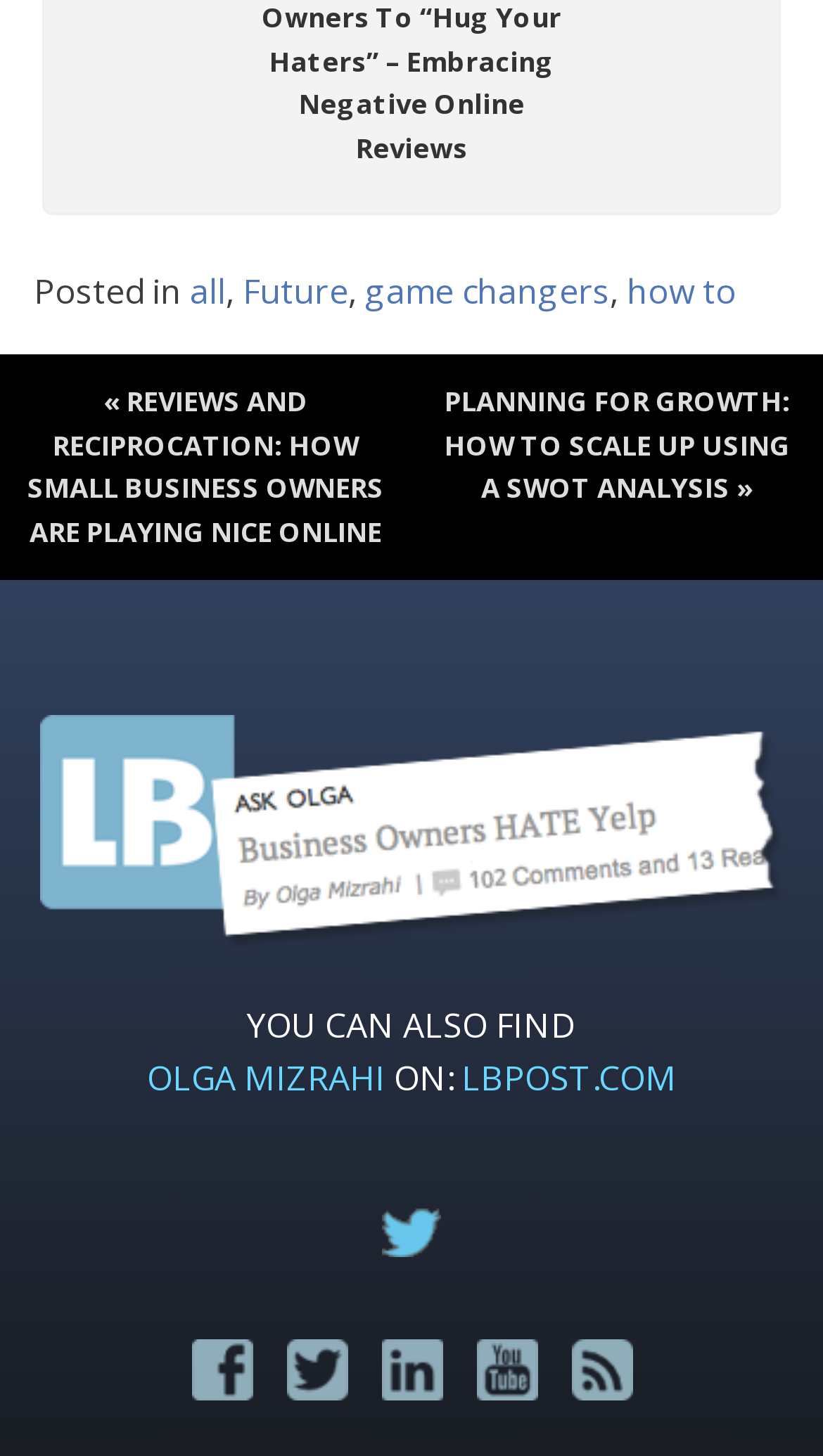Locate the coordinates of the bounding box for the clickable region that fulfills this instruction: "go to the LBPOST.COM website".

[0.56, 0.725, 0.822, 0.757]